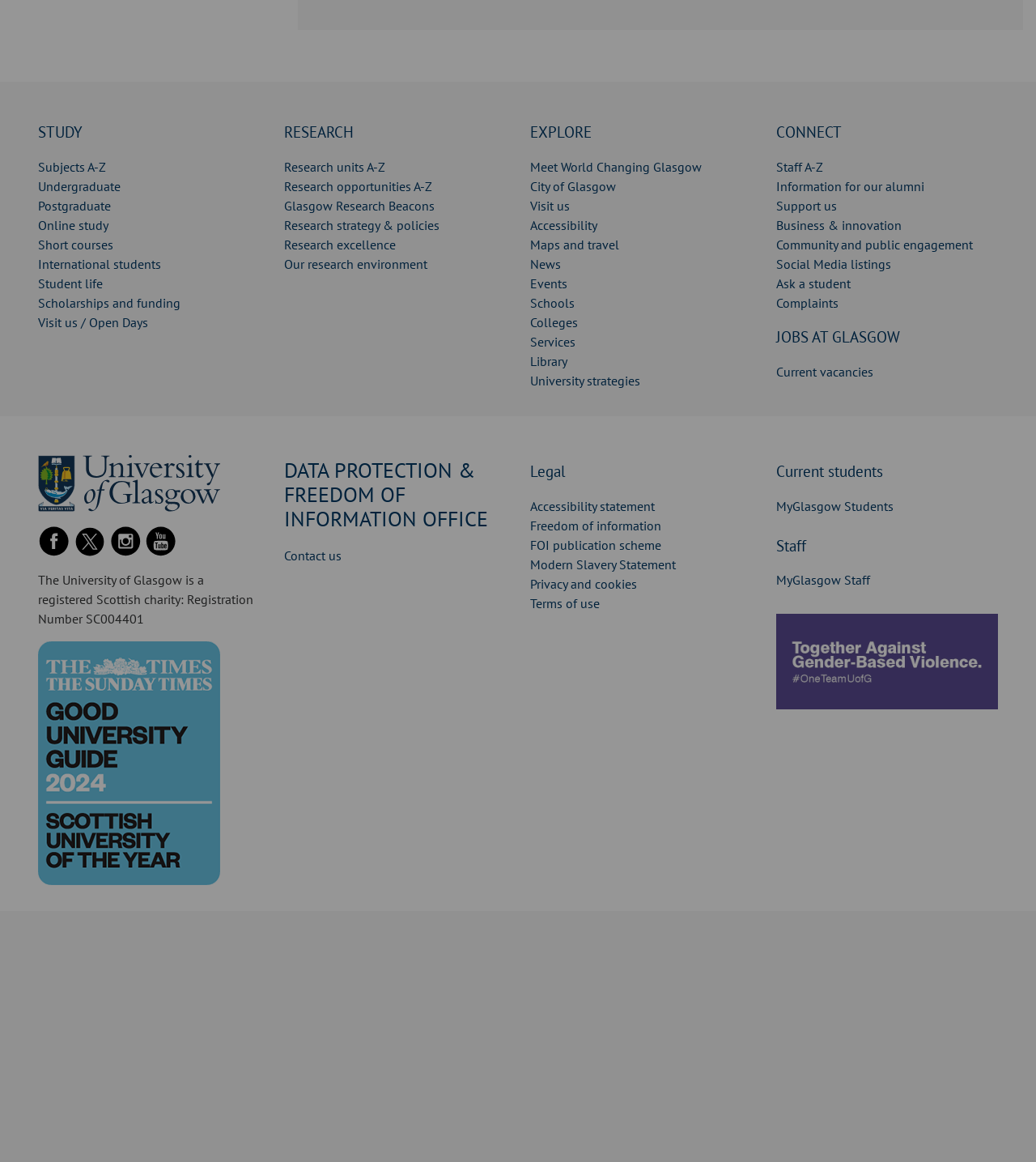Given the element description "Subjects A-Z" in the screenshot, predict the bounding box coordinates of that UI element.

[0.037, 0.137, 0.102, 0.151]